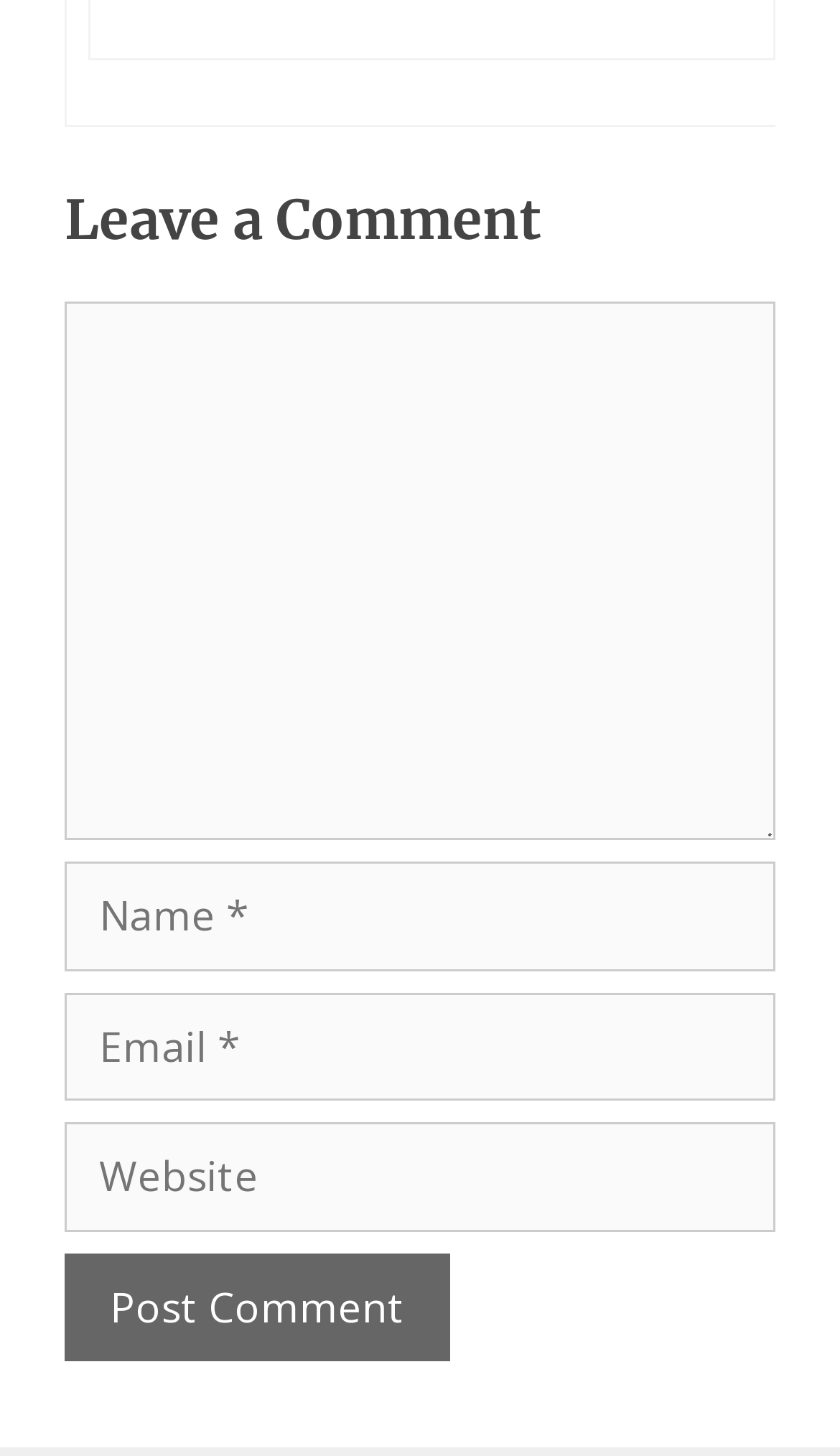What is the label of the third text box?
Look at the image and provide a detailed response to the question.

The third text box has a label 'Website' above it, indicating that it is for entering a website URL.